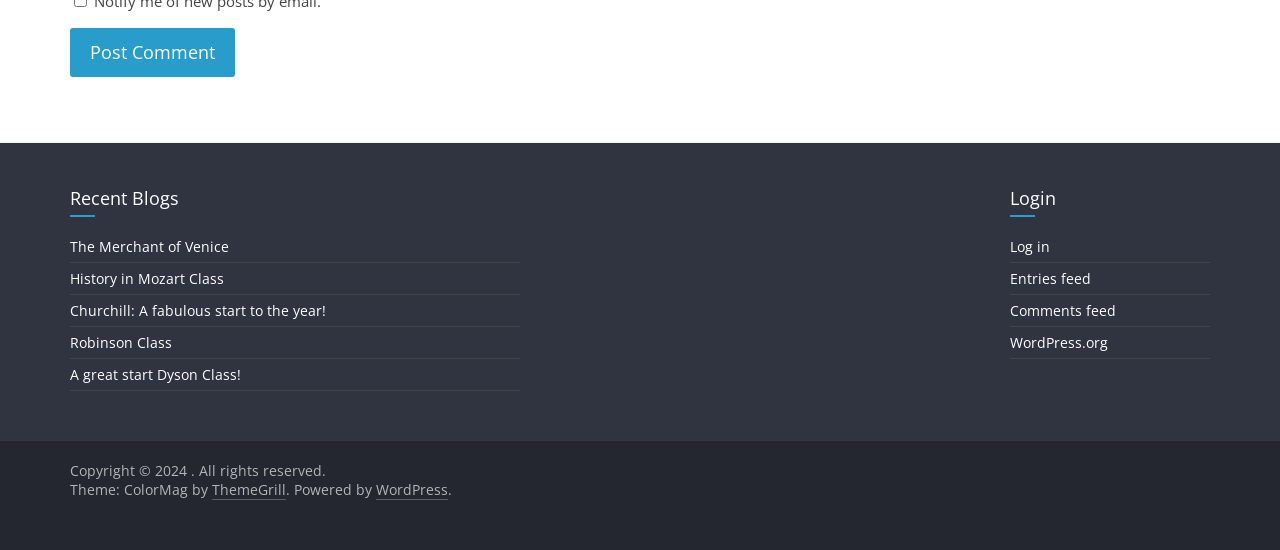Identify the bounding box coordinates for the element you need to click to achieve the following task: "Click the 'Add to Cart' button". Provide the bounding box coordinates as four float numbers between 0 and 1, in the form [left, top, right, bottom].

None